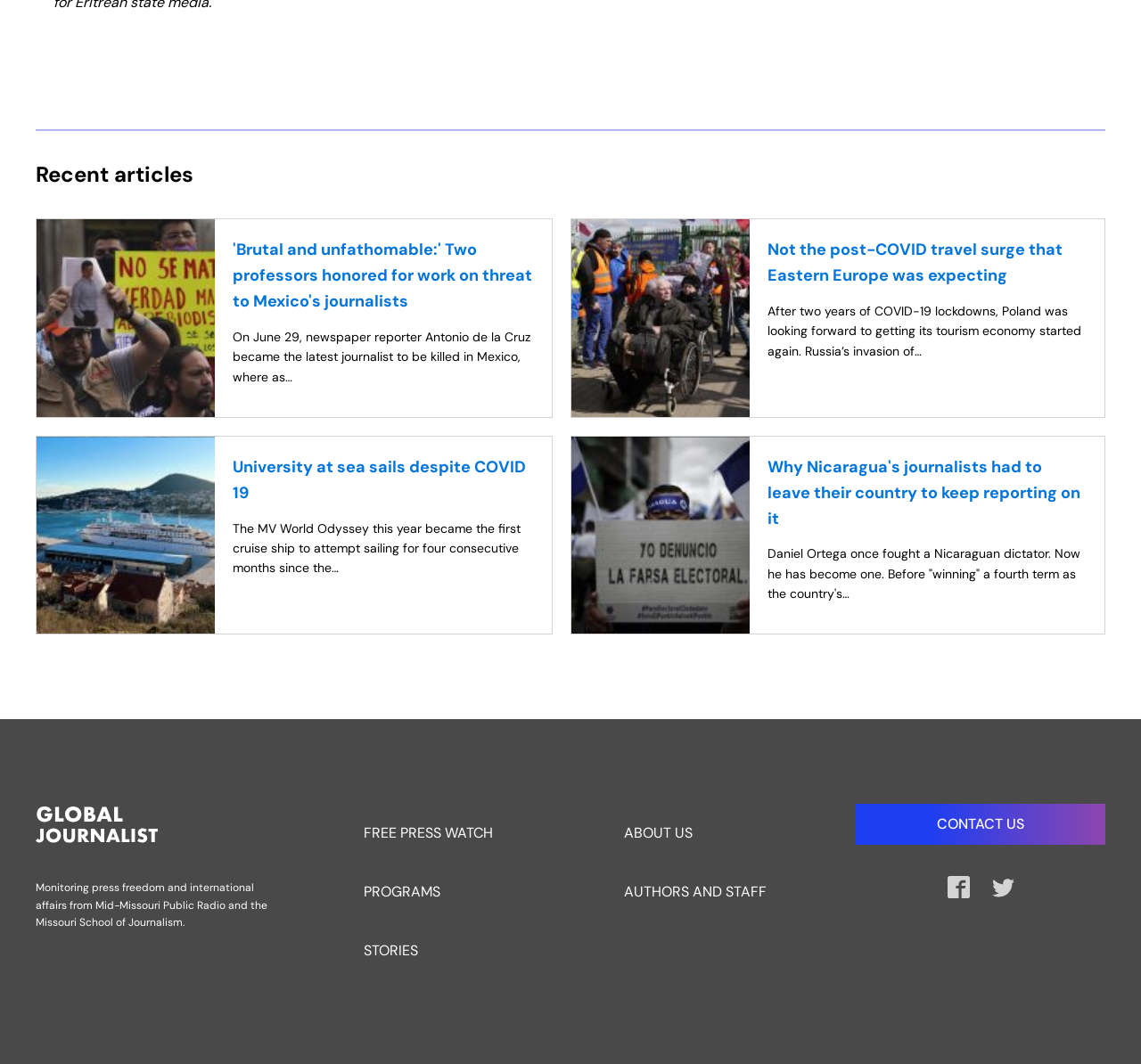Use a single word or phrase to answer this question: 
How many articles are listed on this page?

5